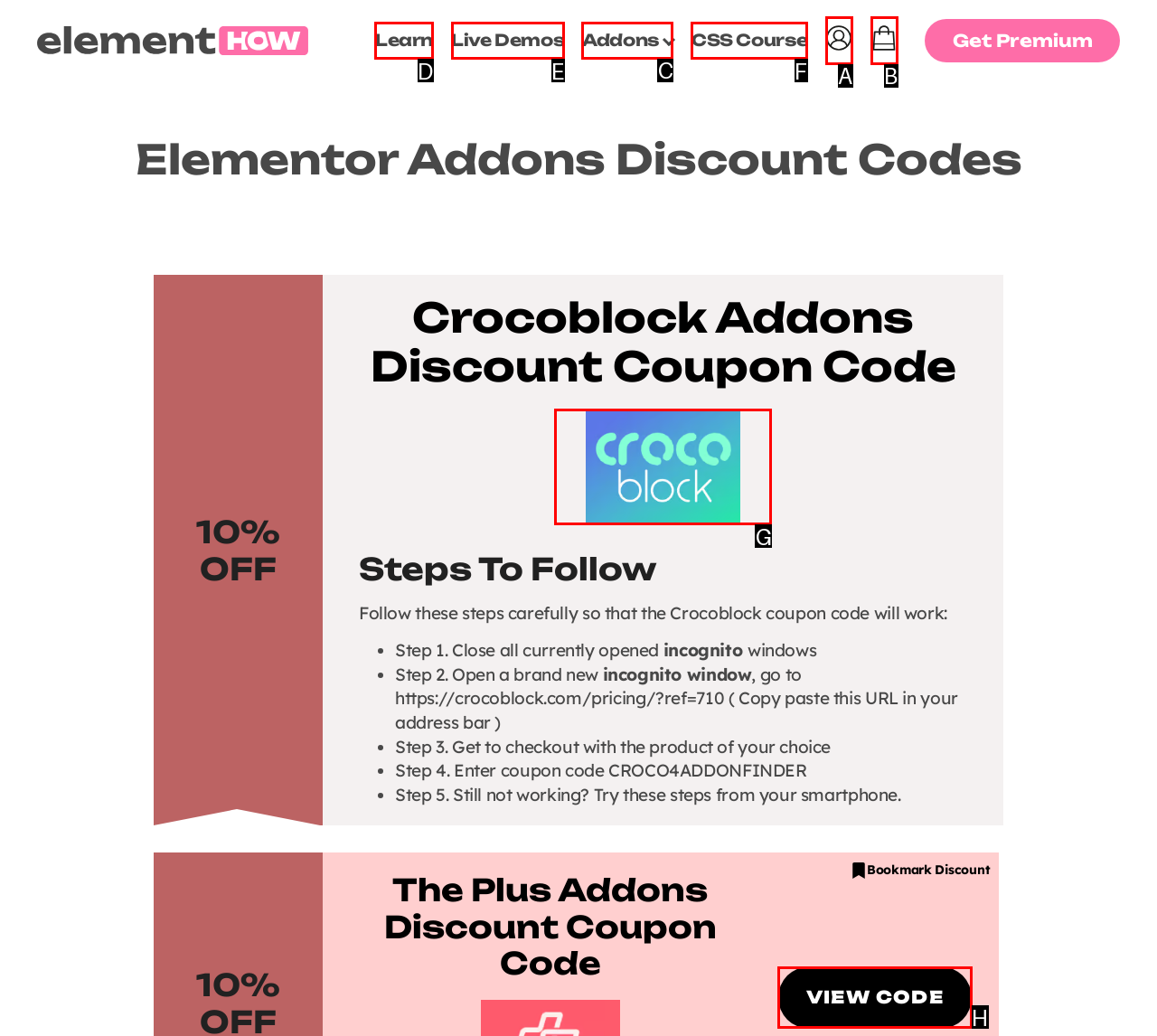Based on the choices marked in the screenshot, which letter represents the correct UI element to perform the task: Click on 'Addons'?

C